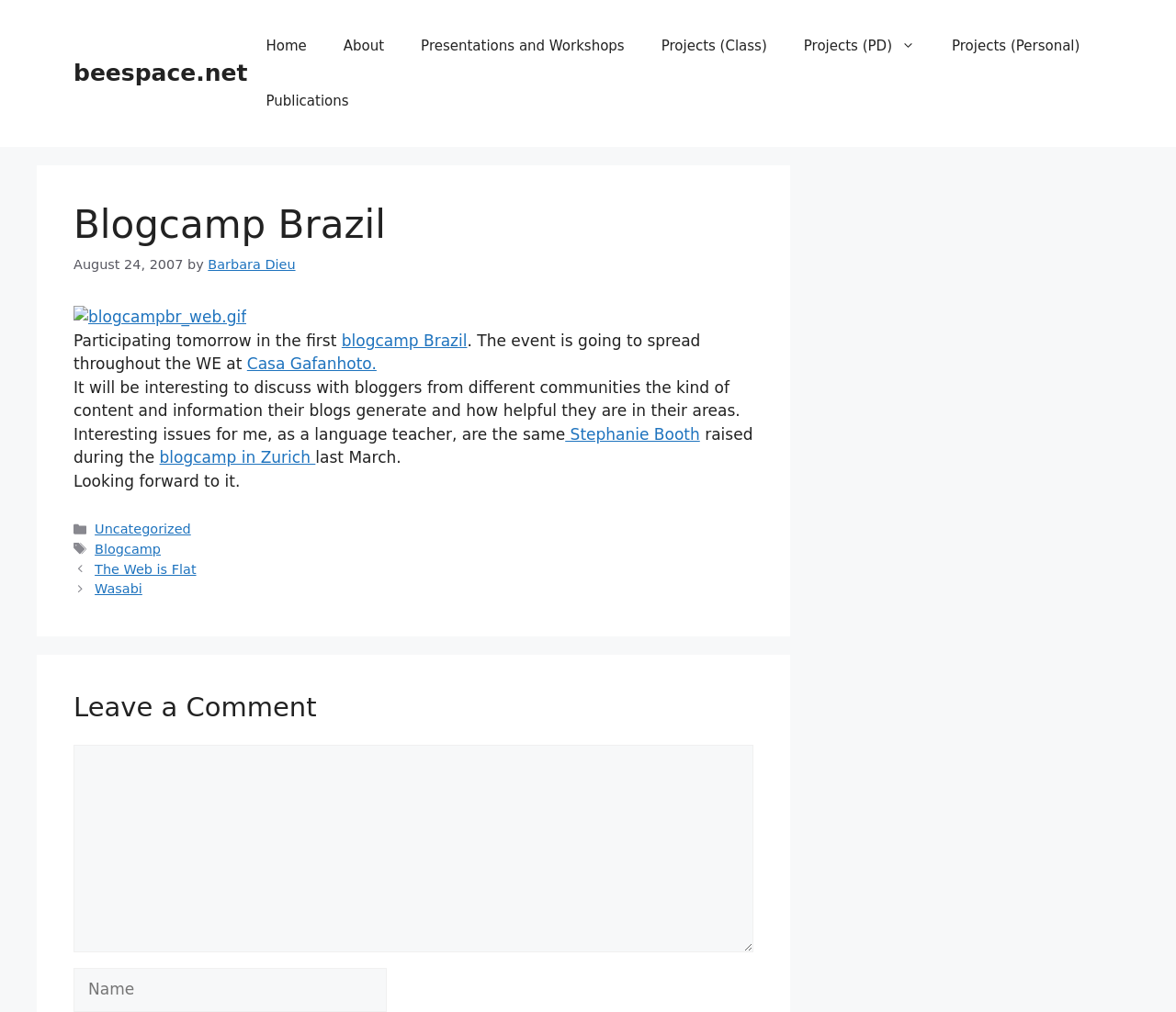Please identify the bounding box coordinates of the area that needs to be clicked to follow this instruction: "Click the 'Home' link".

[0.21, 0.018, 0.276, 0.073]